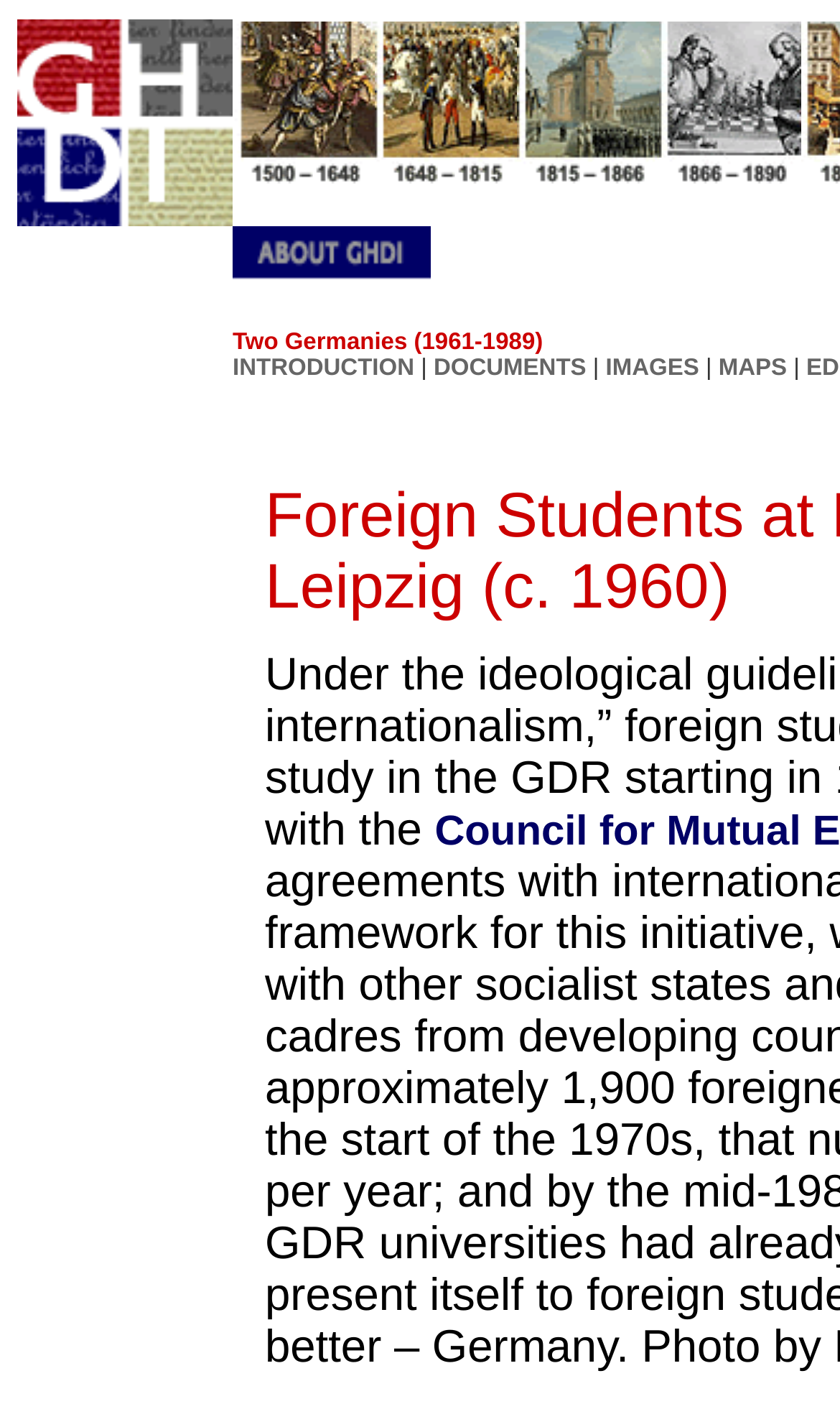Describe every aspect of the webpage comprehensively.

The webpage is titled "GHDI - Image" and features a logo of GHDI at the top left corner, which is a clickable link. Below the logo, there are six empty table cells, spanning the entire width of the page. 

Underneath these cells, there are four rows of links, each row containing four links, except for the last row which has five links. The links in the first three rows do not have any descriptive text, while the links in the fourth row are labeled as "INTRODUCTION", "DOCUMENTS", "IMAGES", and "MAPS", respectively. There is also a small vertical line separator between the "DOCUMENTS" and "IMAGES" links.

The overall layout of the webpage is organized into a table structure, with various links and a logo arranged in a grid-like pattern.